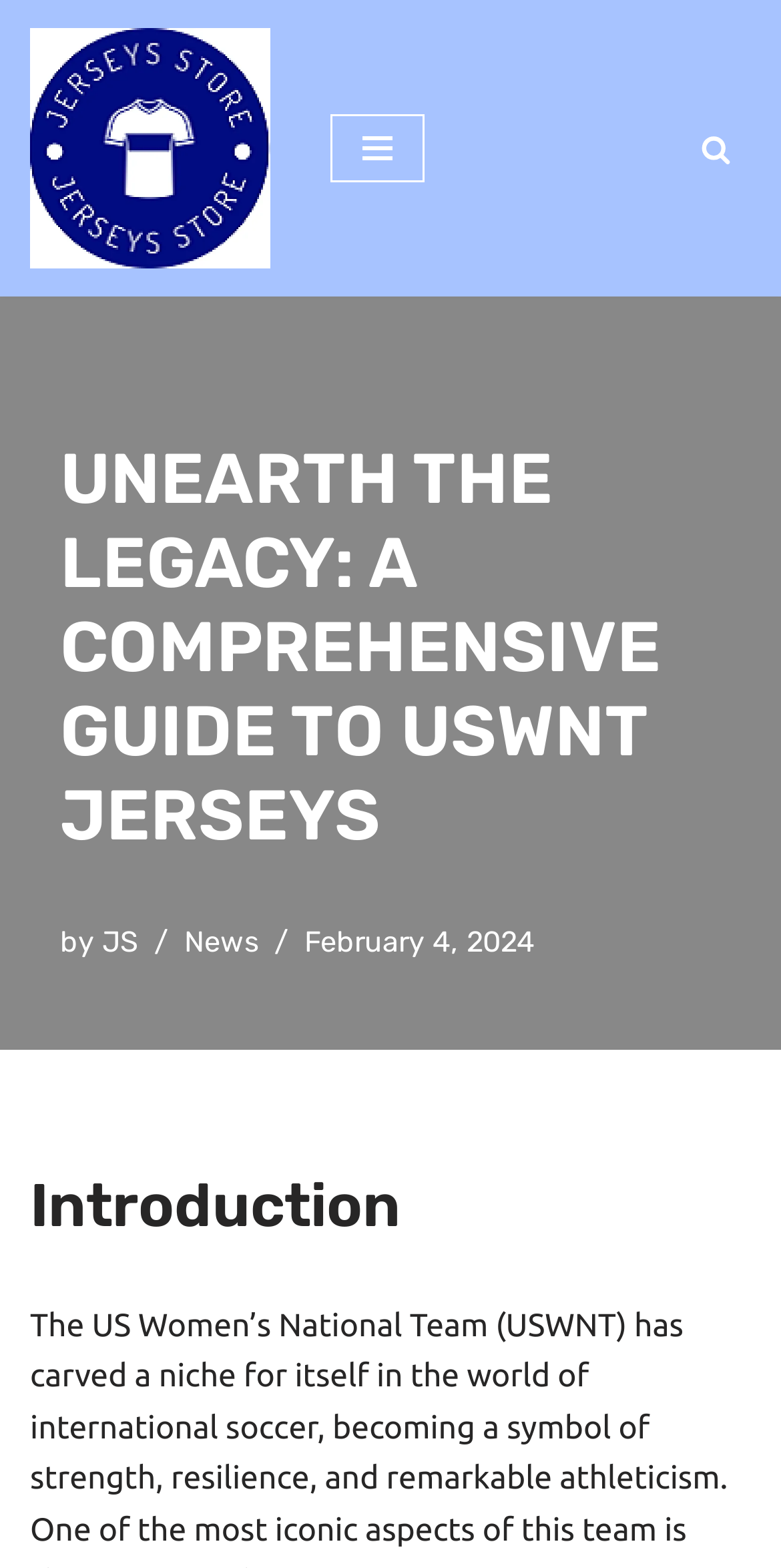Locate and extract the headline of this webpage.

UNEARTH THE LEGACY: A COMPREHENSIVE GUIDE TO USWNT JERSEYS